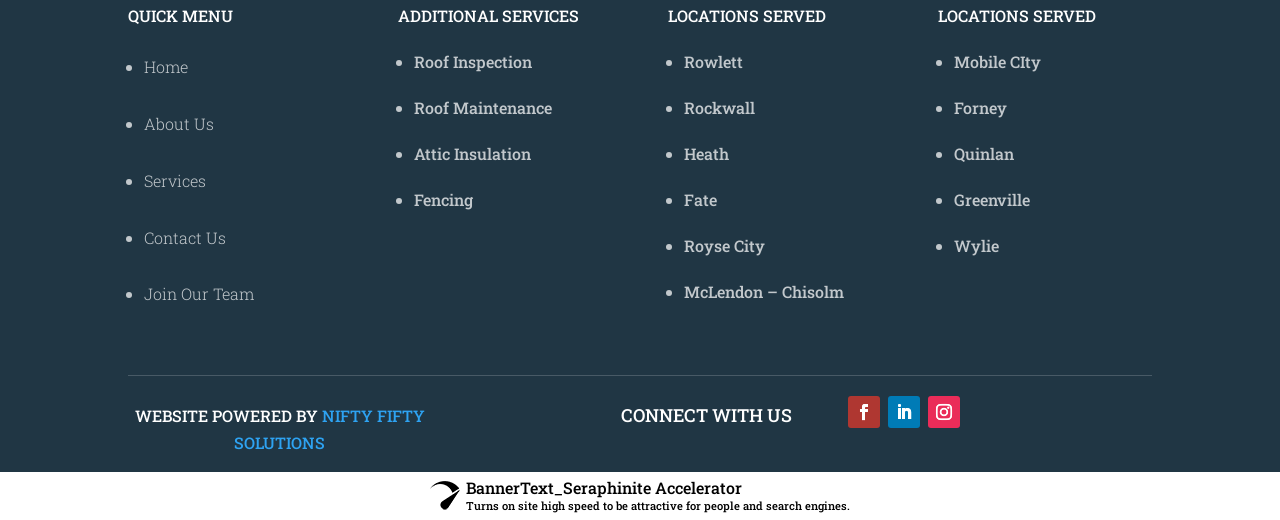What is the company that powered the website?
Carefully analyze the image and provide a detailed answer to the question.

I looked at the bottom of the webpage and found the text 'WEBSITE POWERED BY' followed by a link to 'NIFTY FIFTY SOLUTIONS'.